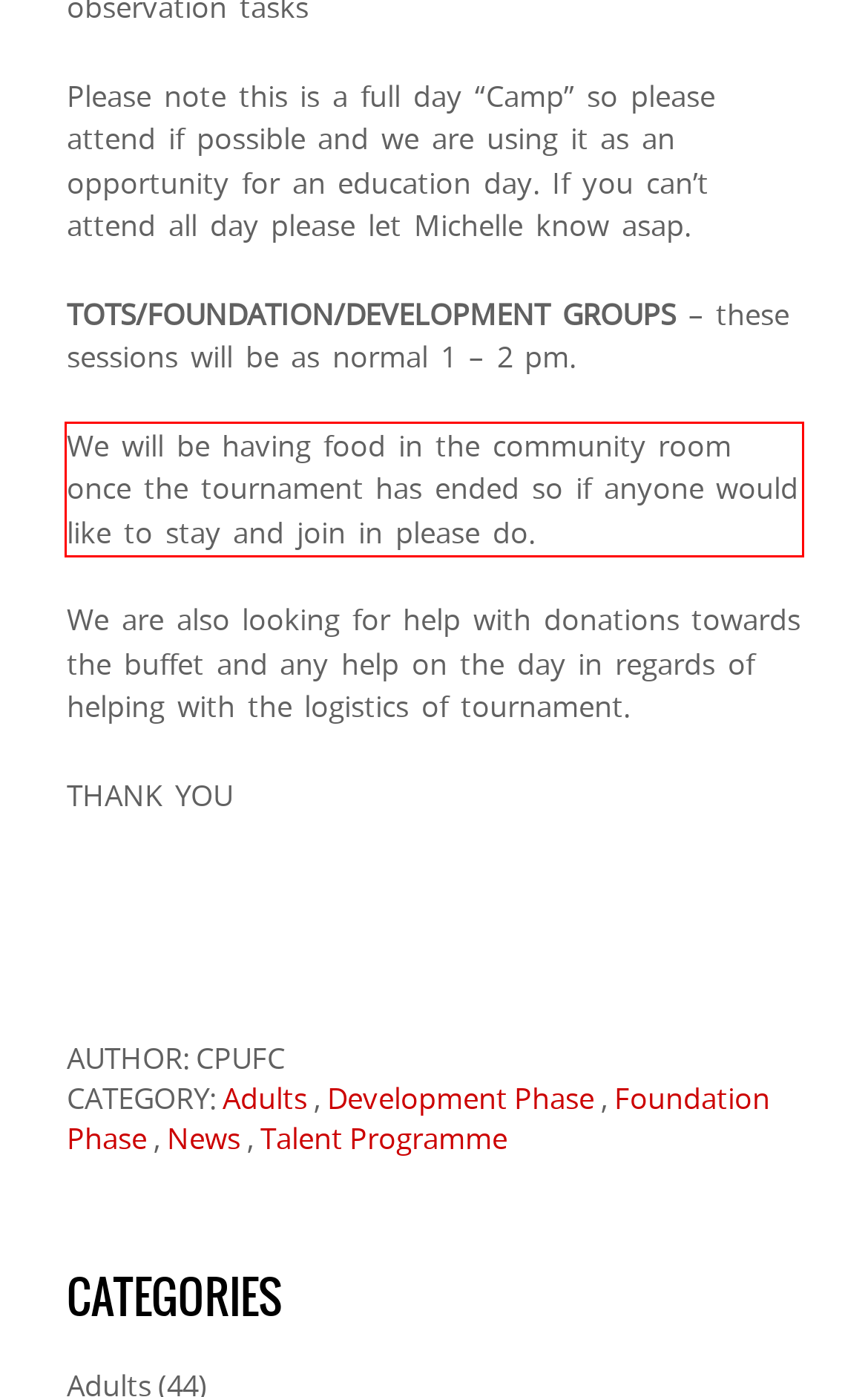Using the webpage screenshot, recognize and capture the text within the red bounding box.

We will be having food in the community room once the tournament has ended so if anyone would like to stay and join in please do.